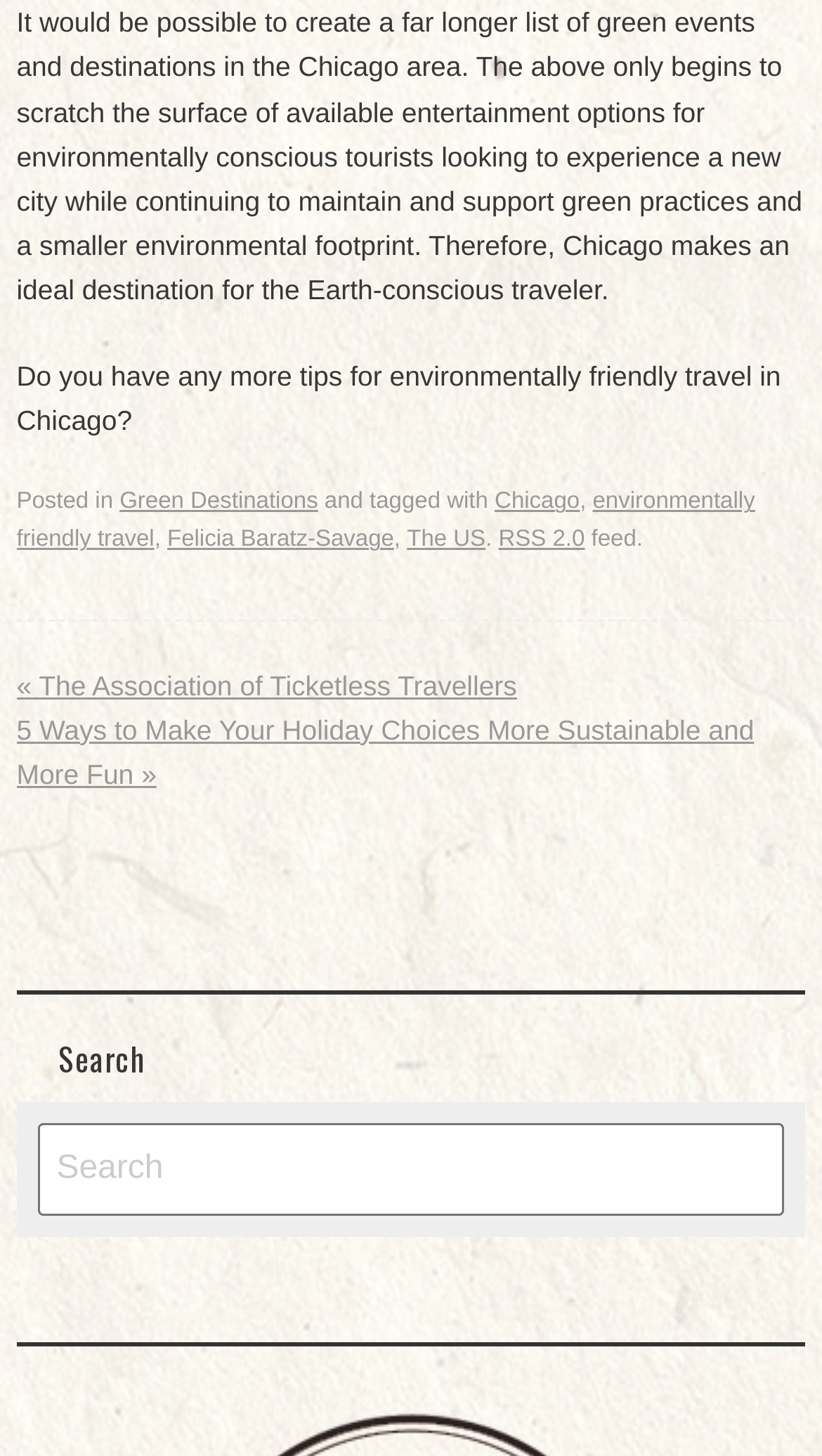Please identify the bounding box coordinates of the element that needs to be clicked to execute the following command: "read the next article". Provide the bounding box using four float numbers between 0 and 1, formatted as [left, top, right, bottom].

[0.02, 0.49, 0.917, 0.543]